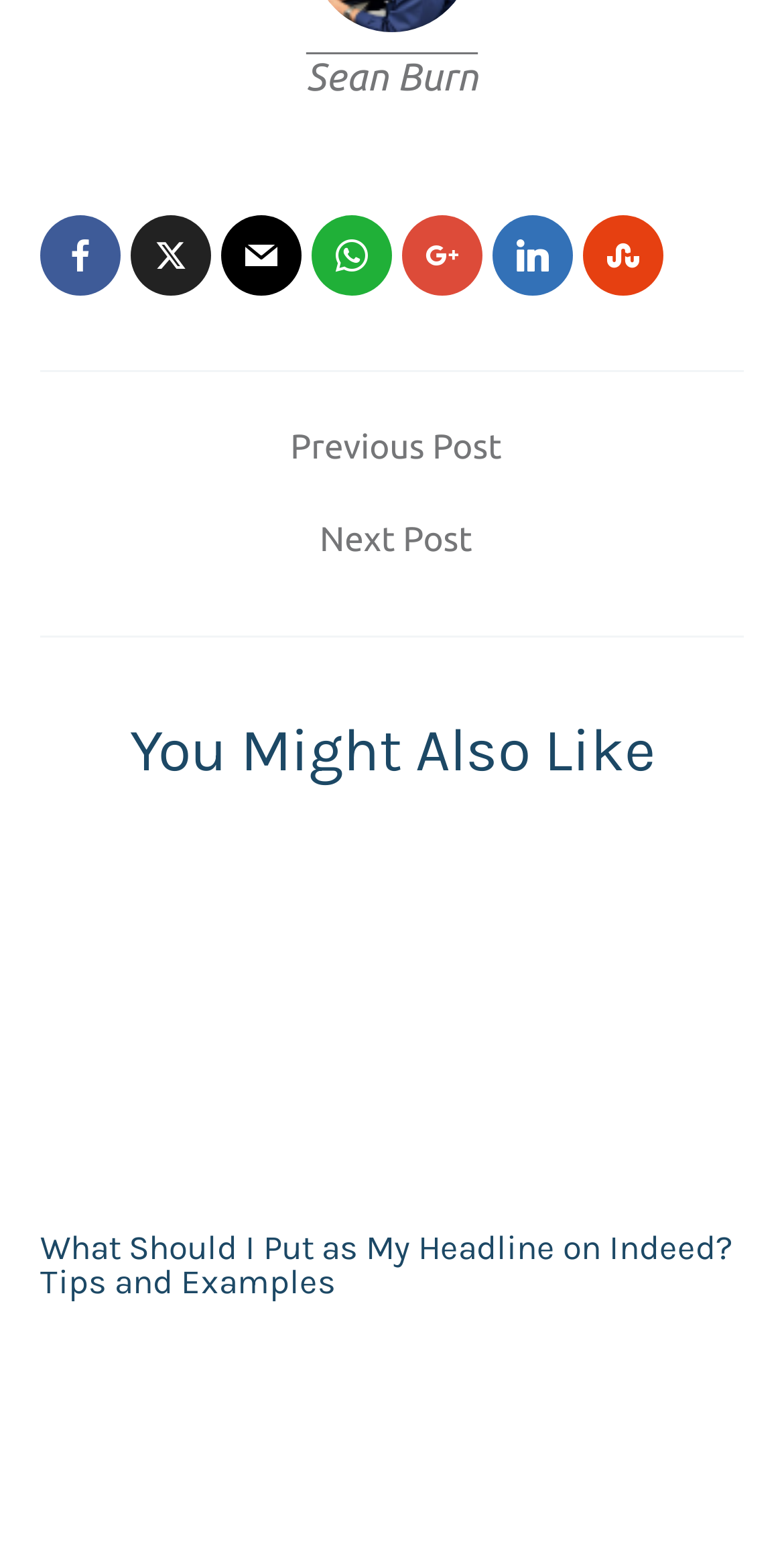Find the coordinates for the bounding box of the element with this description: "← Previous Post".

[0.056, 0.278, 0.954, 0.3]